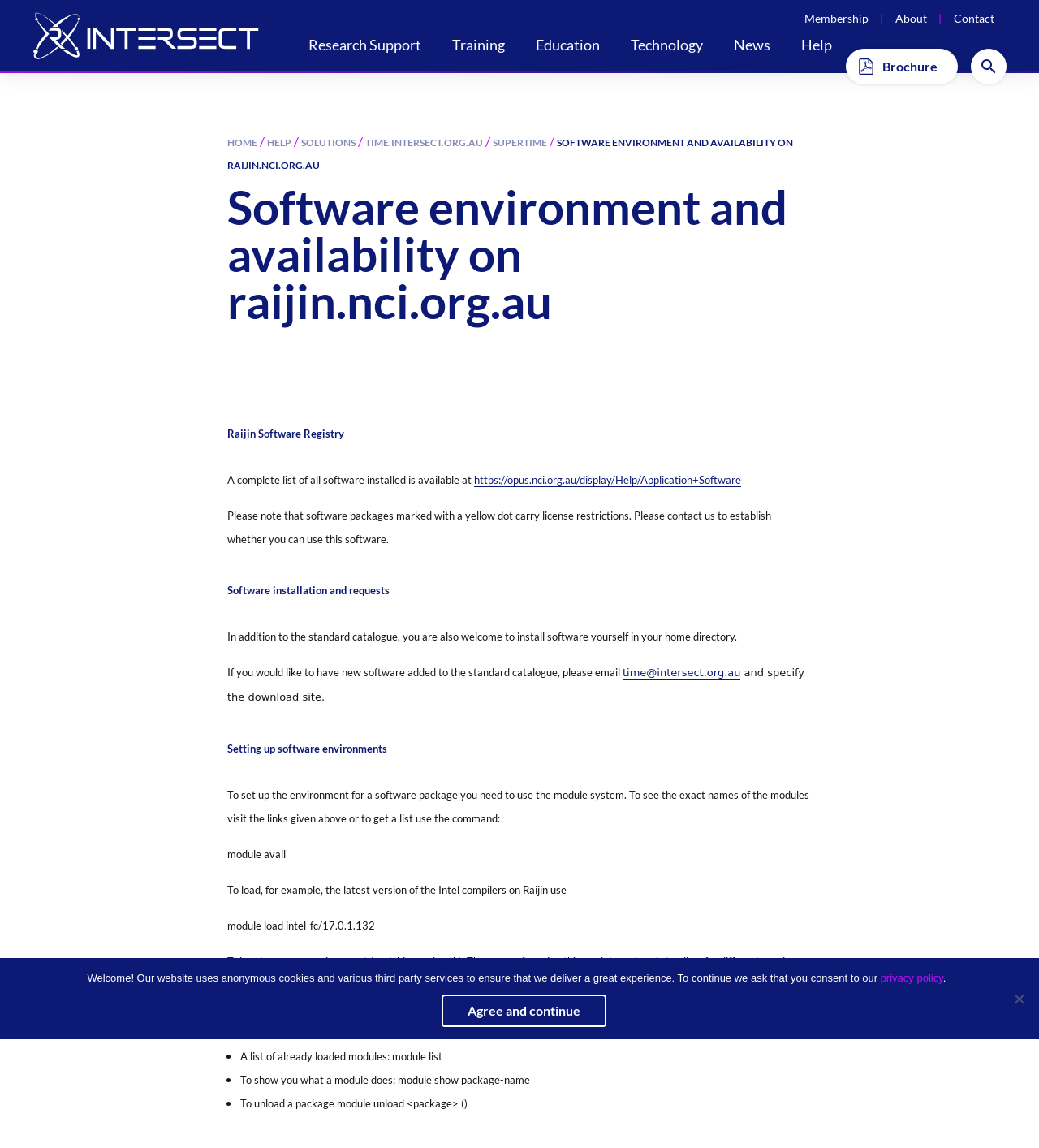How do you unload a package?
Provide an in-depth answer to the question, covering all aspects.

I found the answer by reading the list of basic module commands, which includes the command 'module unload <package>' to unload a package.